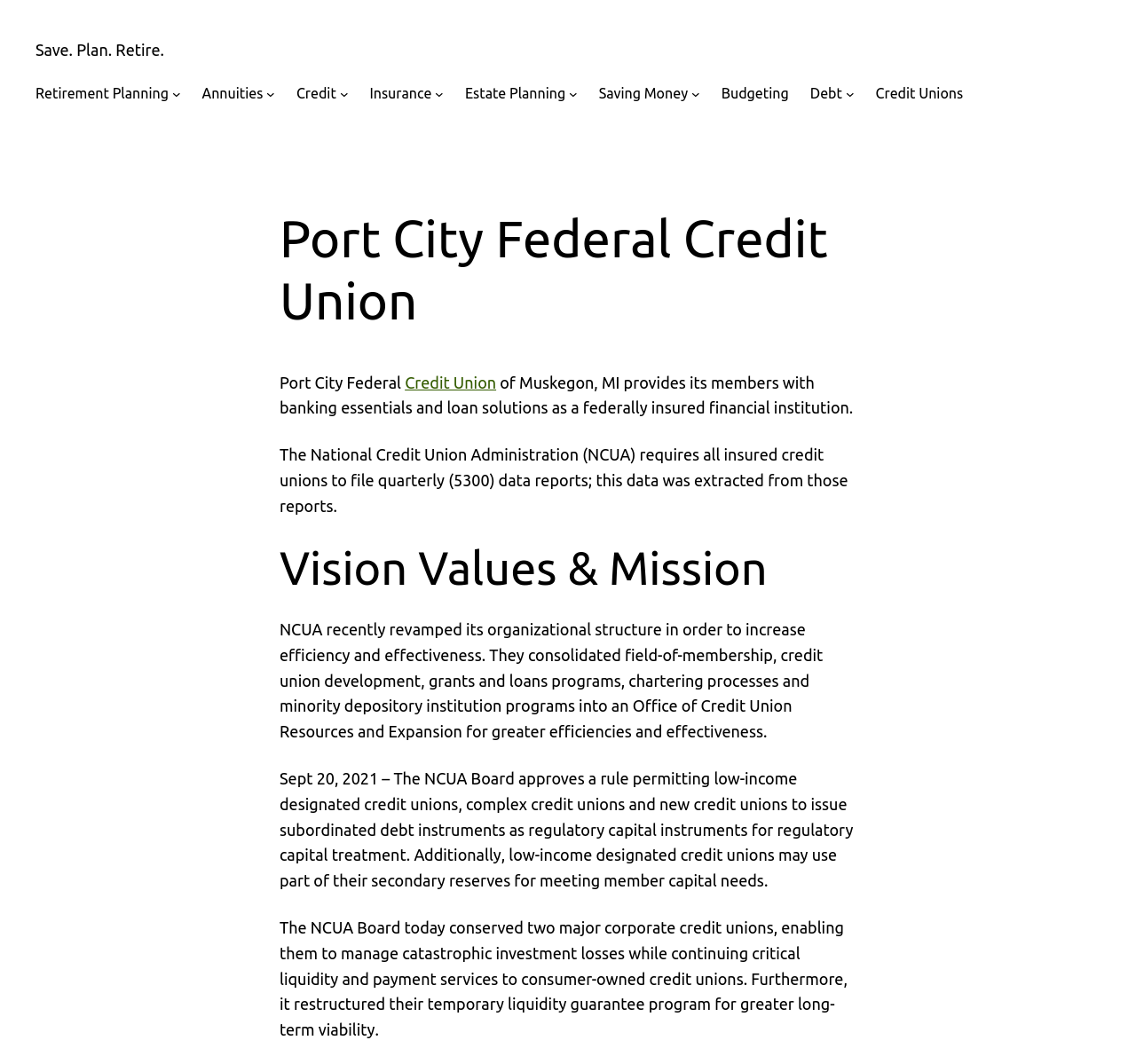Extract the main heading from the webpage content.

Port City Federal Credit Union